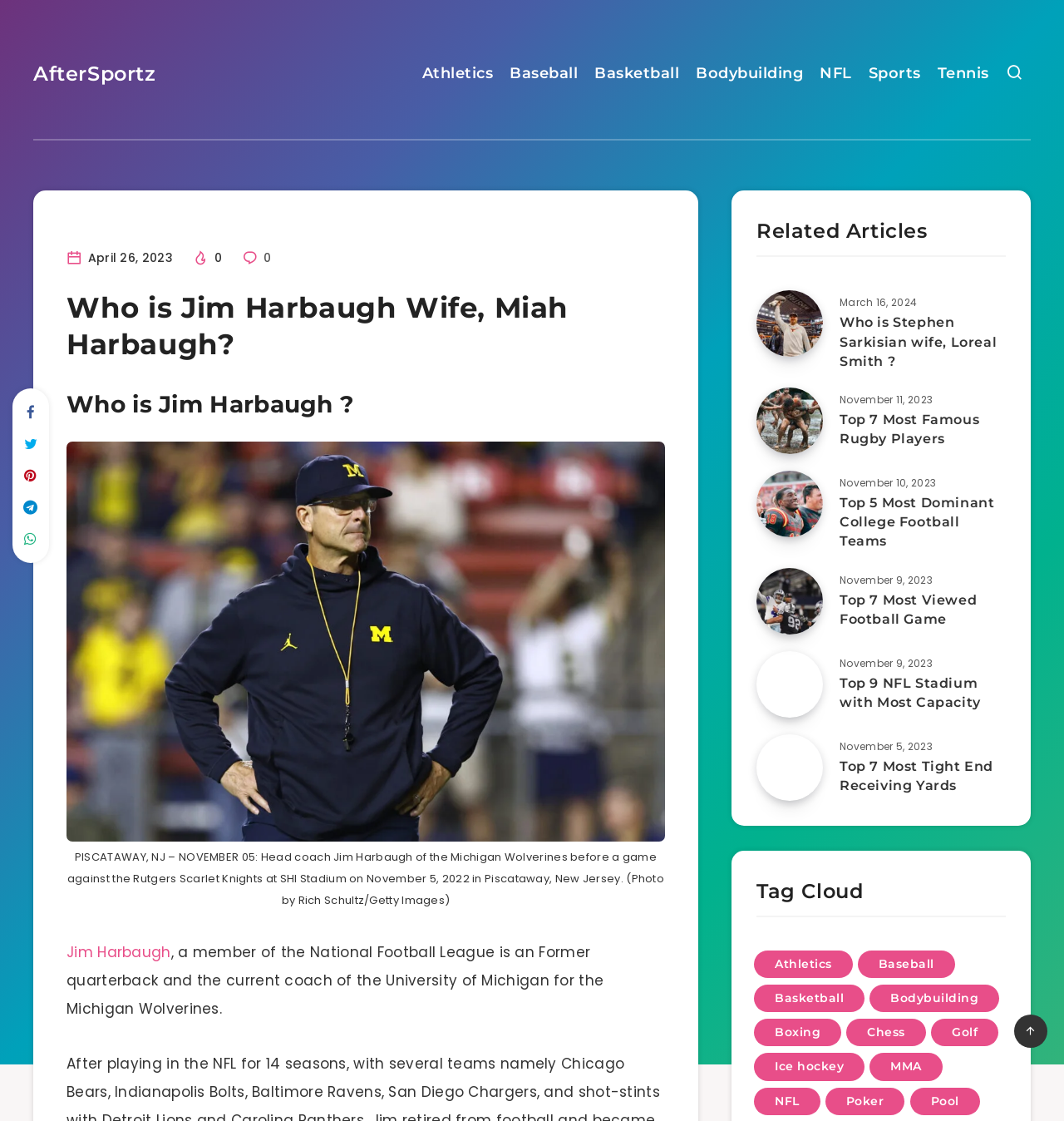How many items are listed under the 'Baseball' tag?
Using the information from the image, give a concise answer in one word or a short phrase.

32